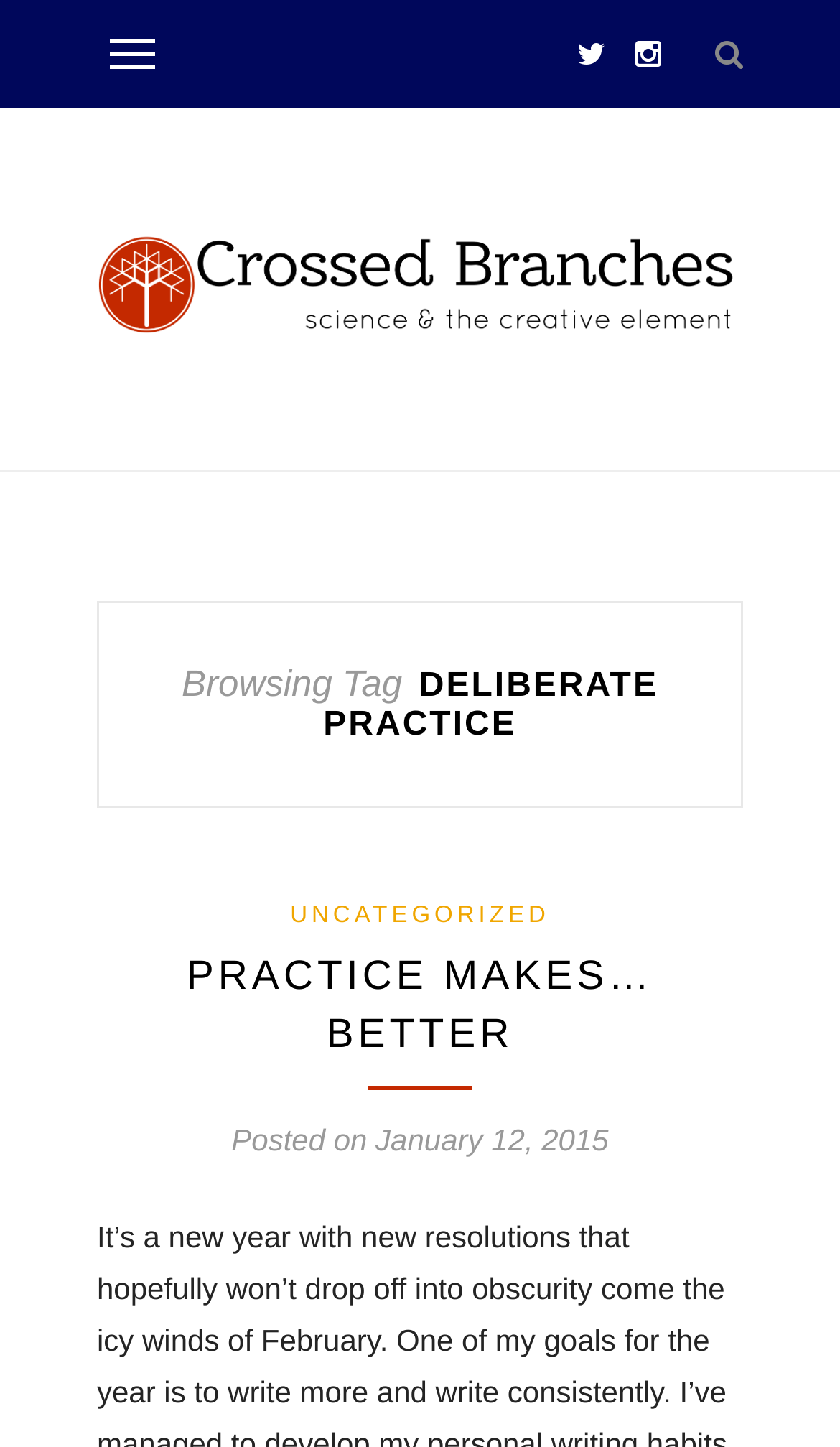Provide your answer in one word or a succinct phrase for the question: 
When was the post published?

January 12, 2015